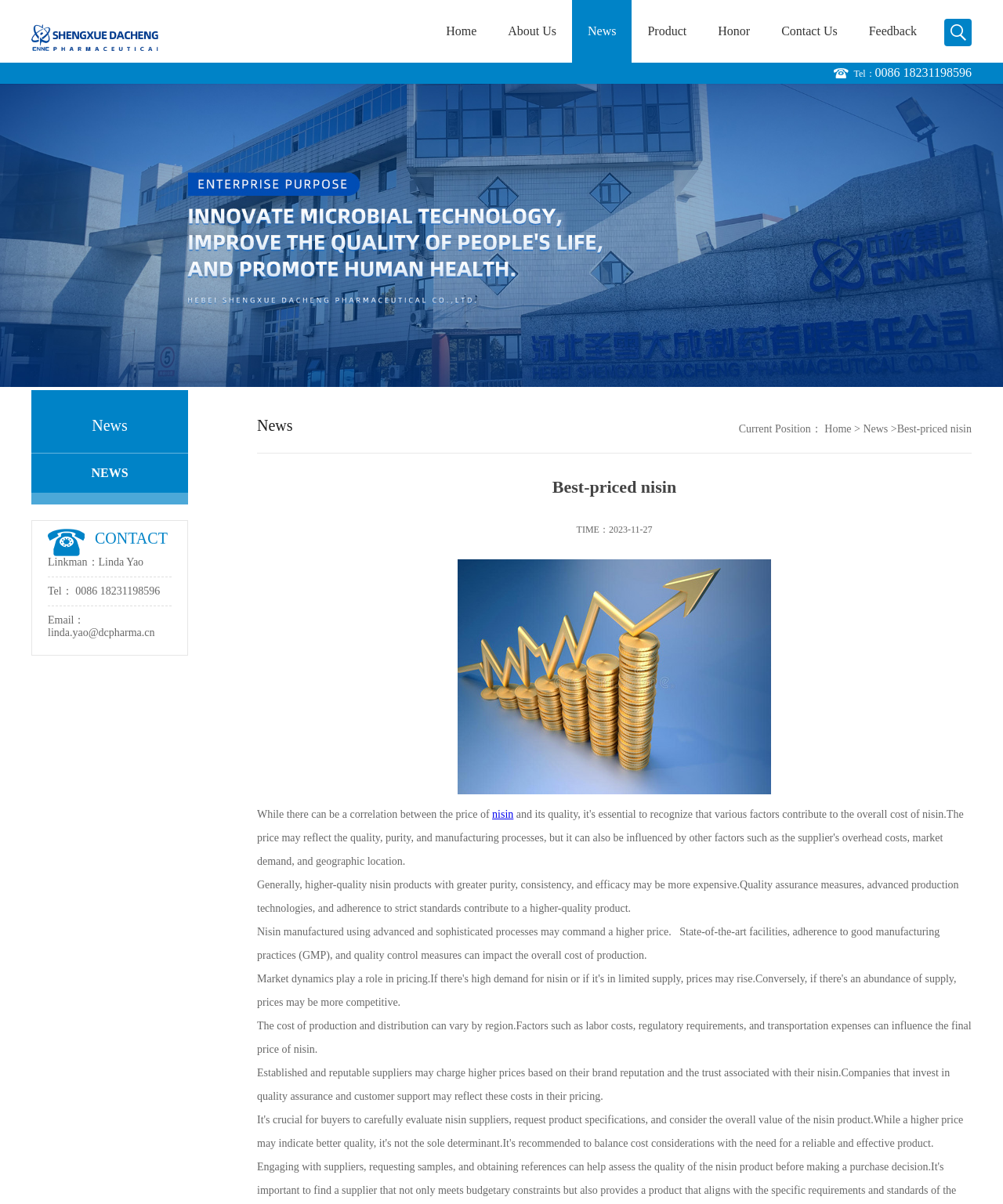Please specify the bounding box coordinates of the element that should be clicked to execute the given instruction: 'Click Home'. Ensure the coordinates are four float numbers between 0 and 1, expressed as [left, top, right, bottom].

[0.0, 0.033, 0.055, 0.066]